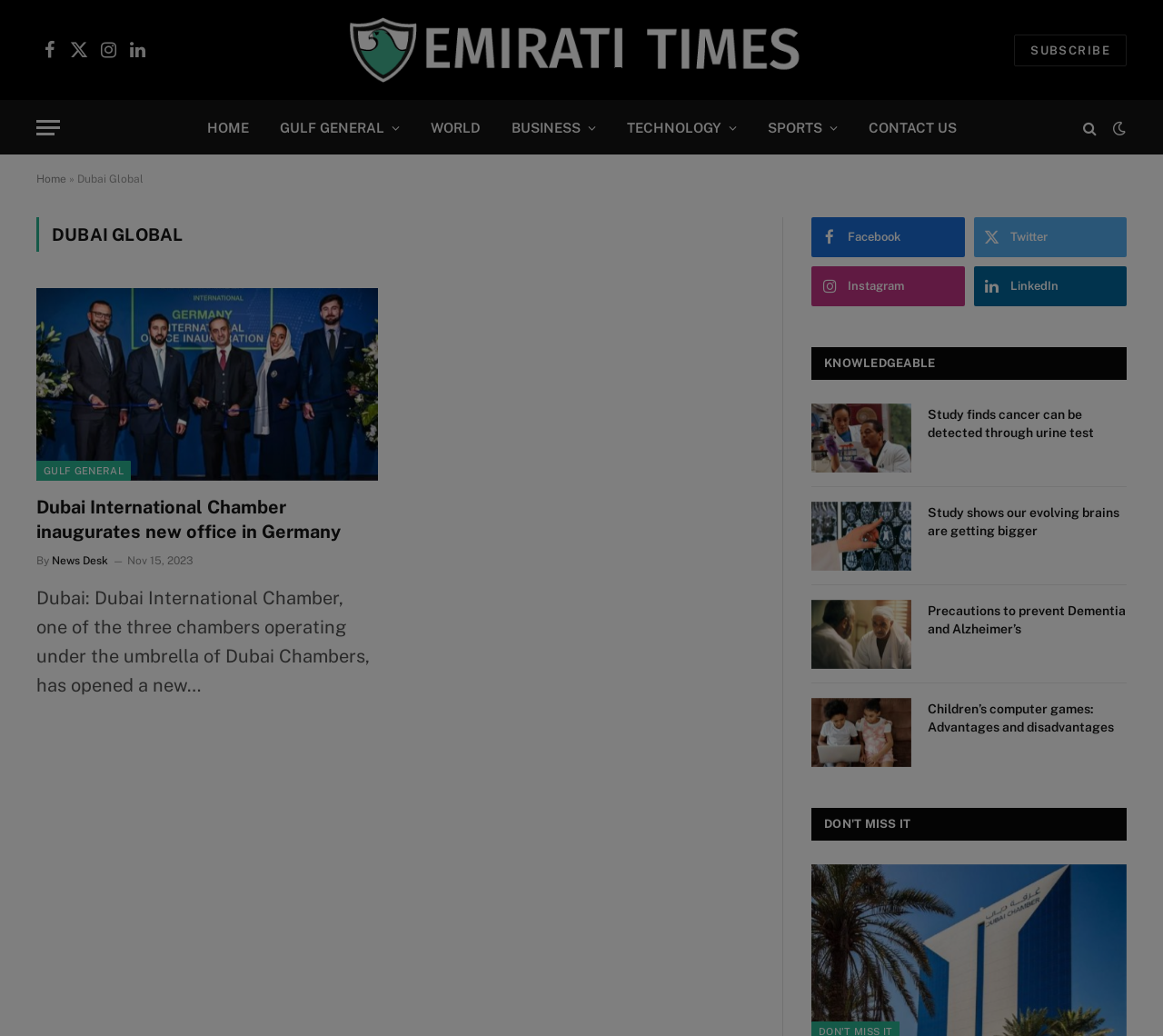Please mark the clickable region by giving the bounding box coordinates needed to complete this instruction: "Check the latest news in the Gulf region".

[0.164, 0.097, 0.227, 0.149]